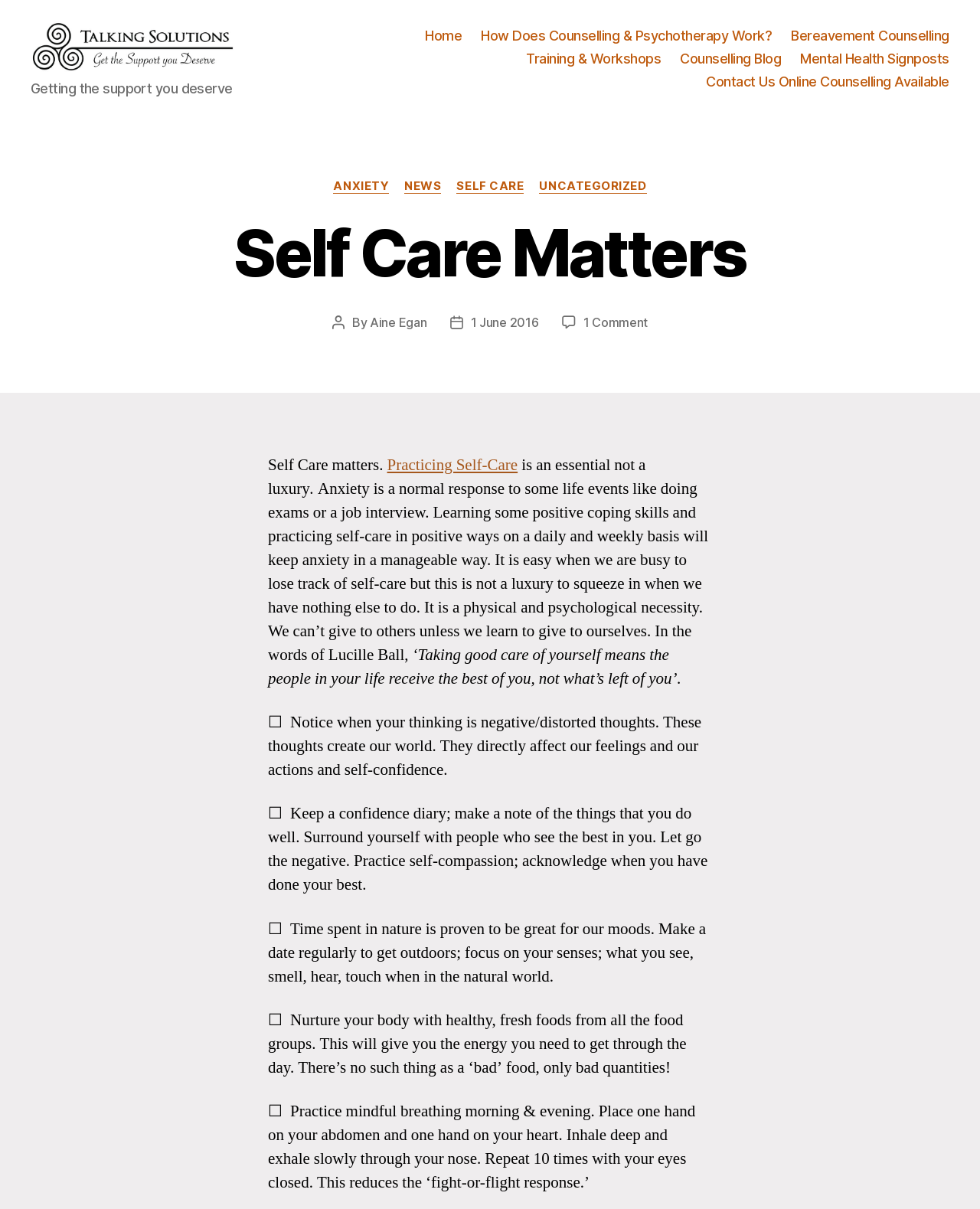Given the content of the image, can you provide a detailed answer to the question?
What is the category of the blog post?

I found the answer by looking at the section with the heading 'Categories', where I saw a list of links. One of the links was 'SELF CARE', which suggests that this is the category of the current blog post.